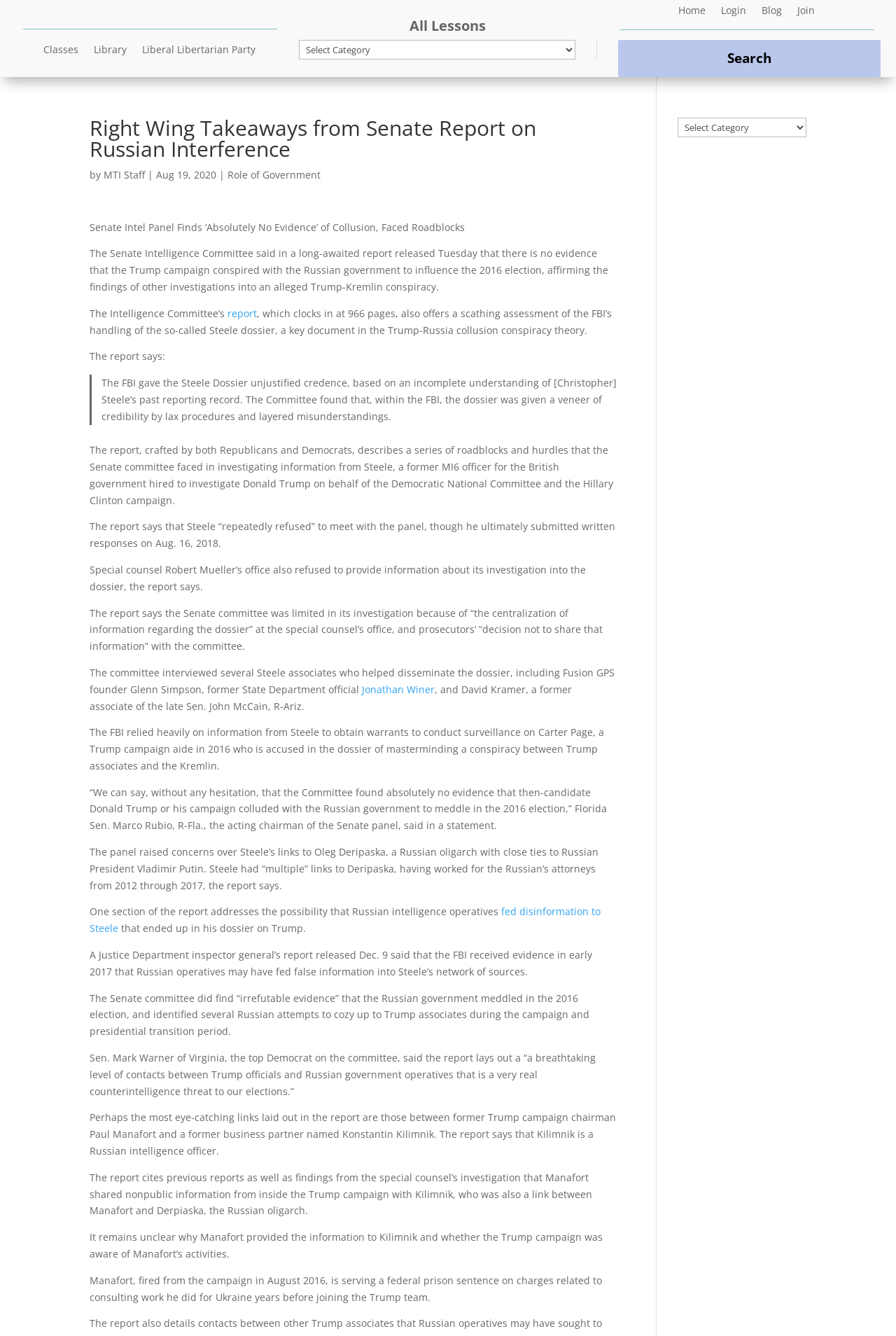Determine the bounding box coordinates for the region that must be clicked to execute the following instruction: "Read the report".

[0.254, 0.229, 0.287, 0.239]